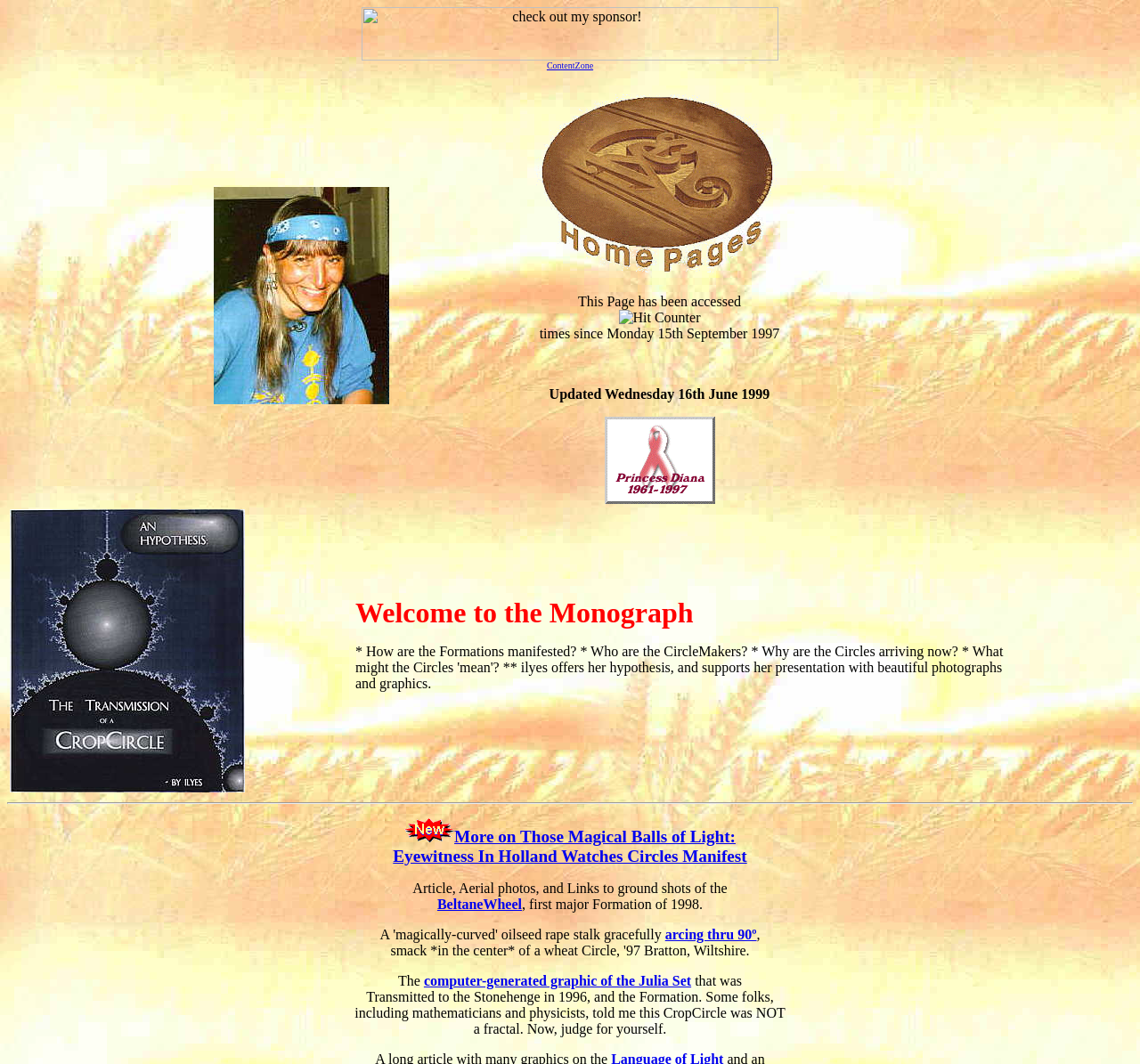Please respond in a single word or phrase: 
What is the orientation of the separator?

Horizontal